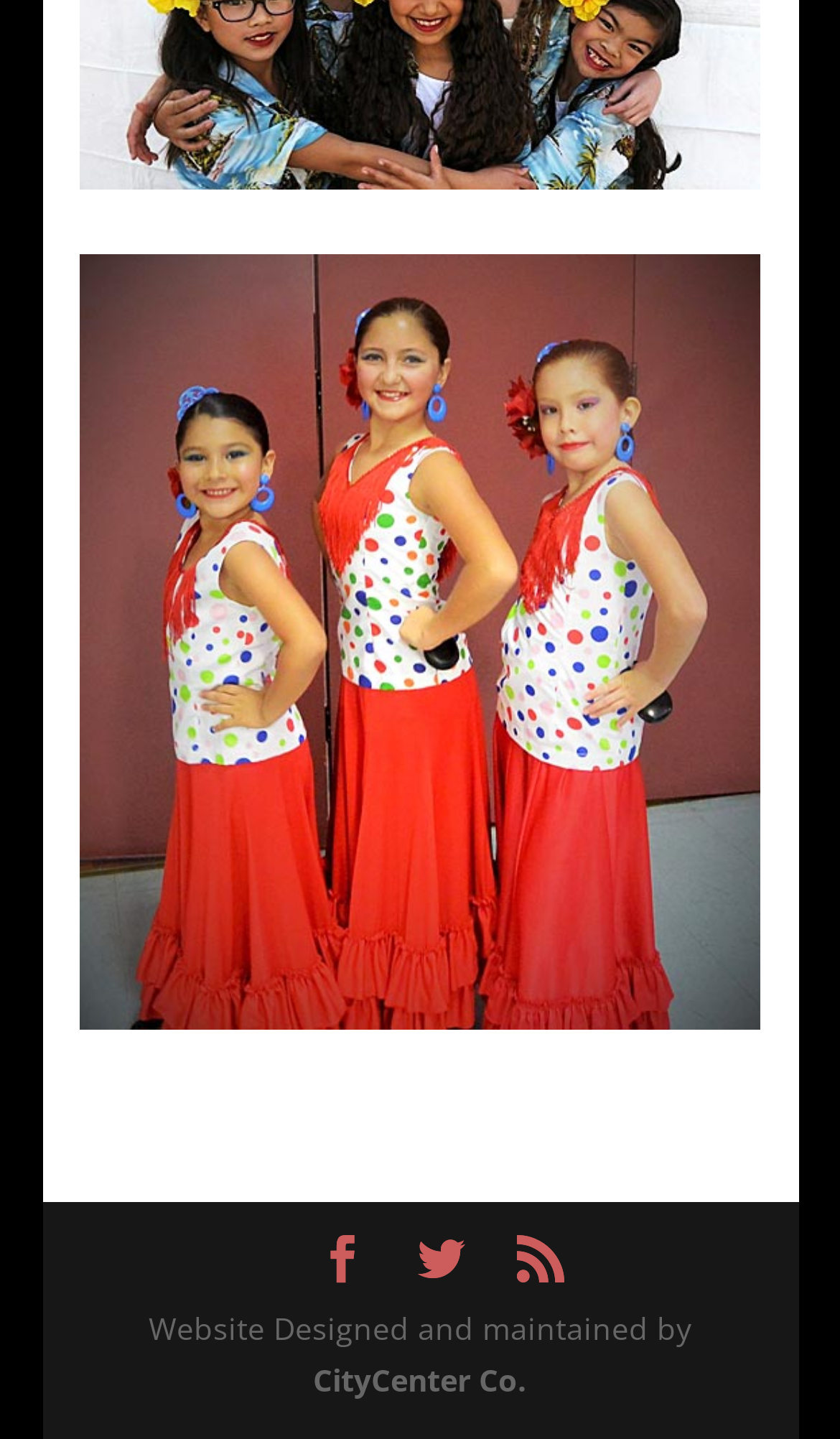Based on the element description, predict the bounding box coordinates (top-left x, top-left y, bottom-right x, bottom-right y) for the UI element in the screenshot: title="Center of WorlDance kids"

[0.095, 0.692, 0.905, 0.721]